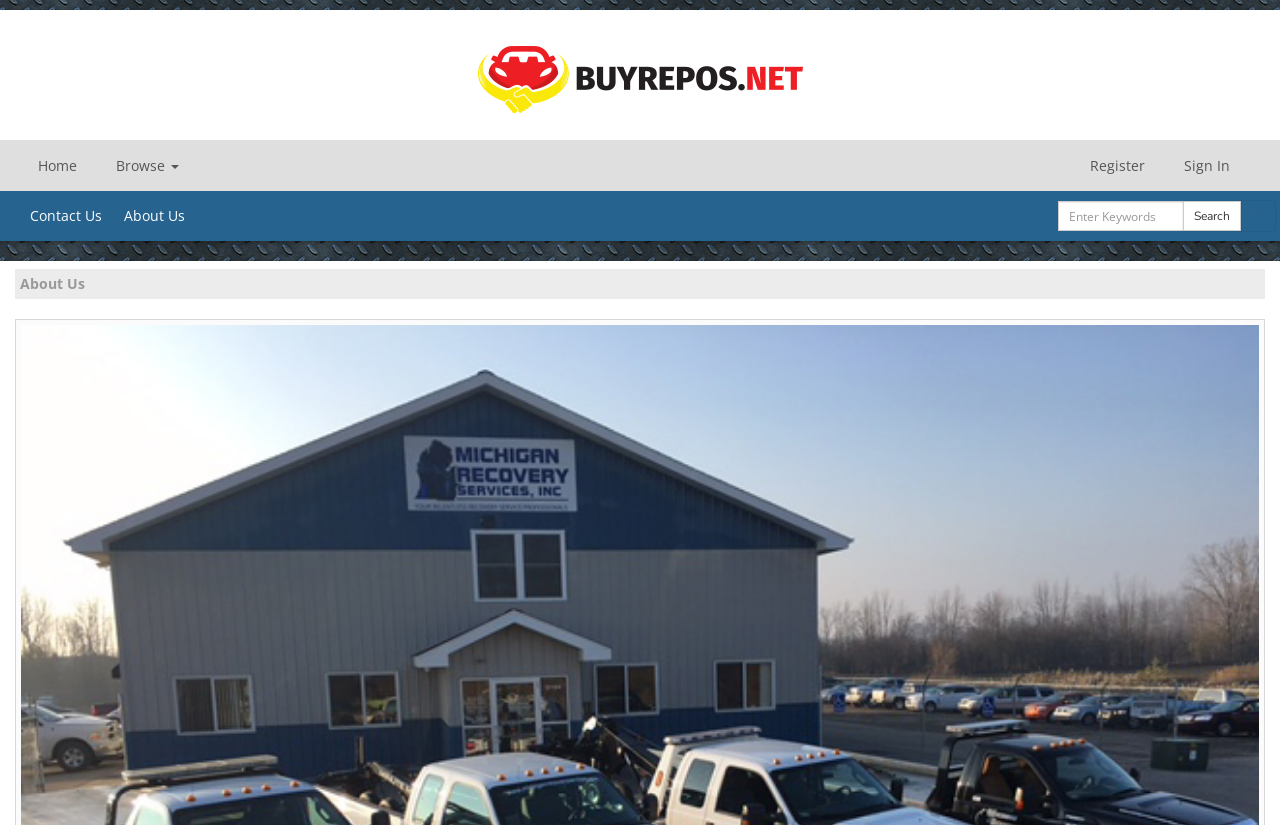Locate the bounding box coordinates of the clickable region necessary to complete the following instruction: "contact us". Provide the coordinates in the format of four float numbers between 0 and 1, i.e., [left, top, right, bottom].

[0.016, 0.244, 0.088, 0.28]